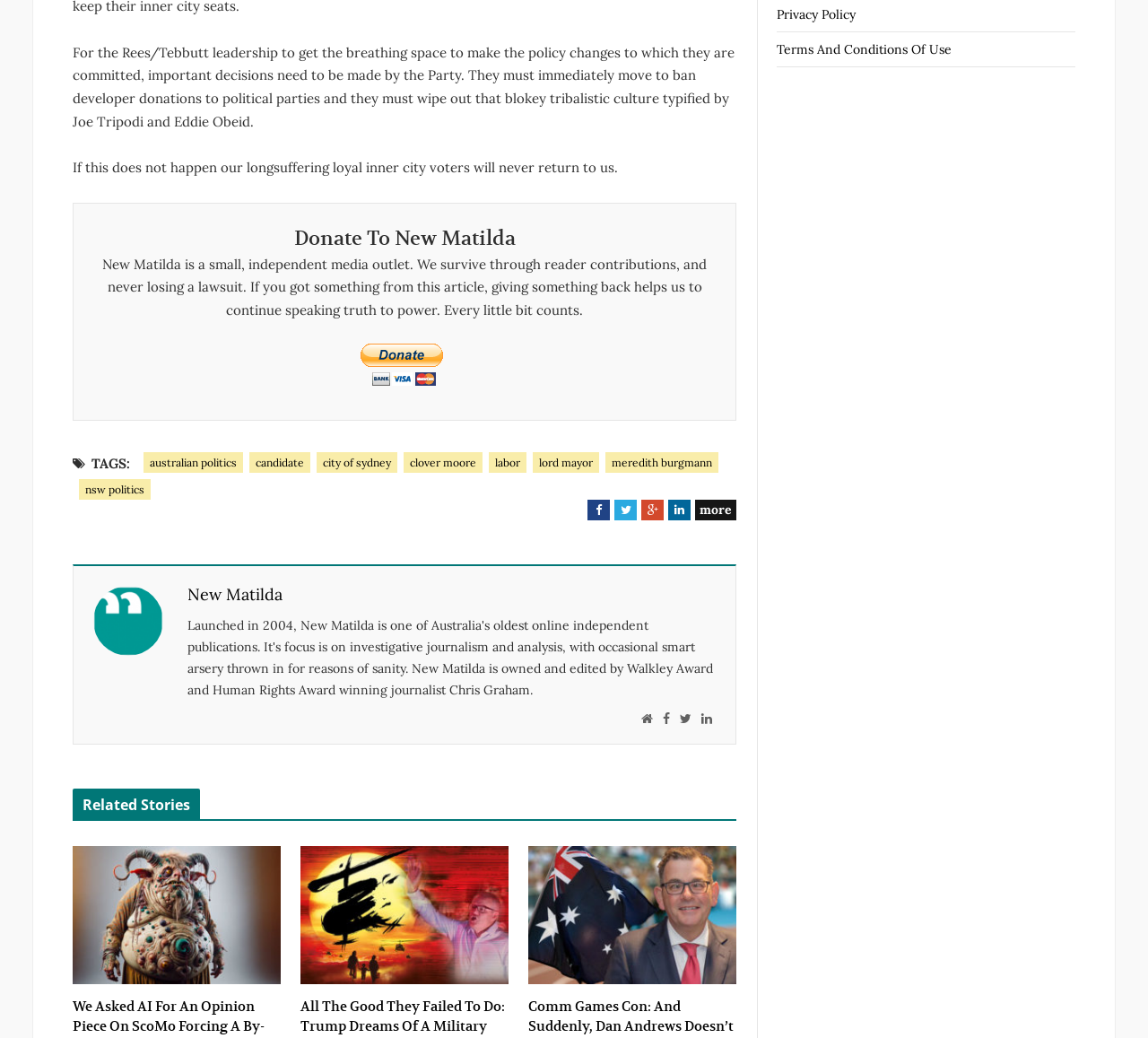Locate the bounding box coordinates of the clickable part needed for the task: "View terms and conditions of use".

[0.677, 0.04, 0.829, 0.056]